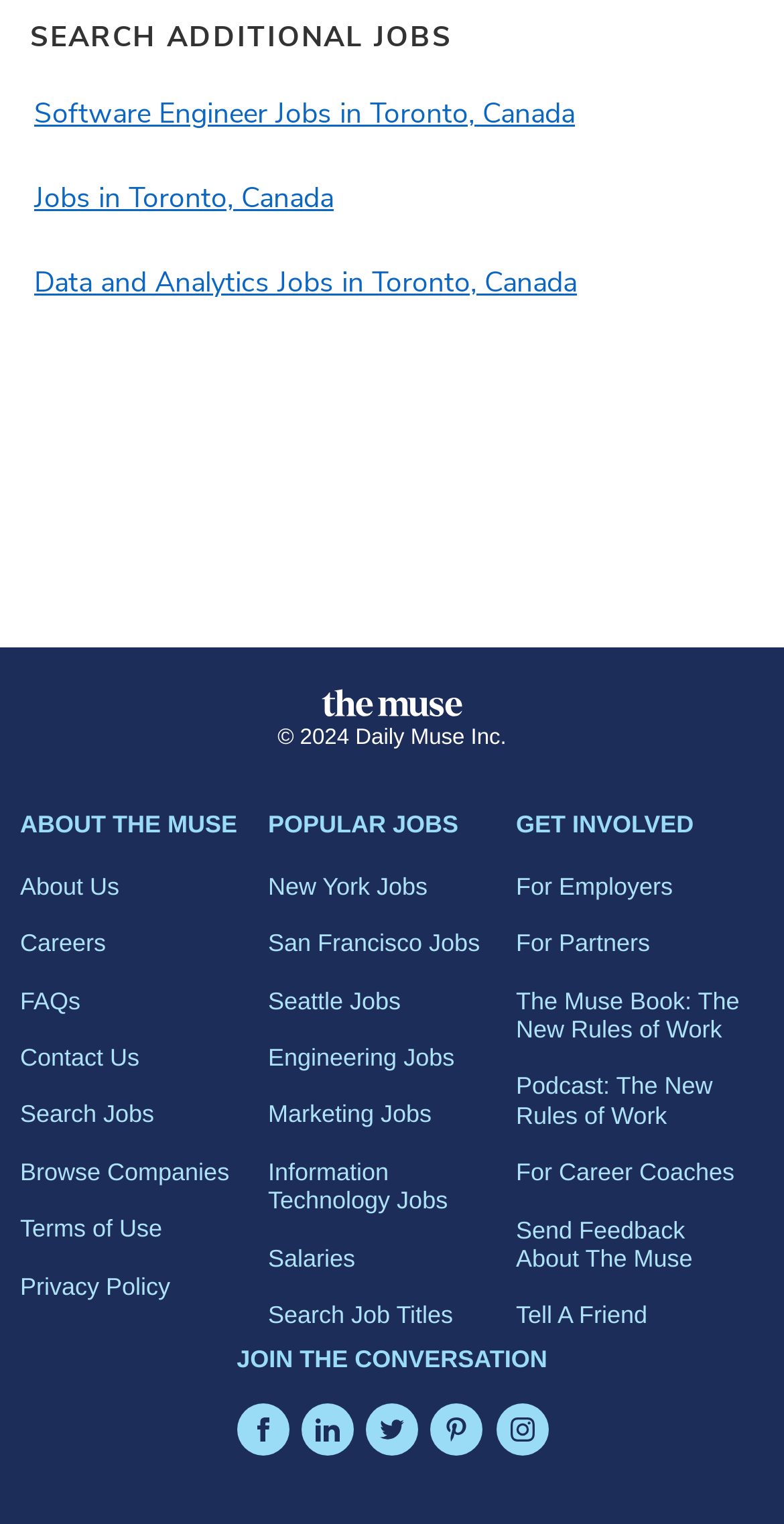Provide the bounding box coordinates of the HTML element this sentence describes: "Terms of Use".

[0.026, 0.788, 0.326, 0.825]